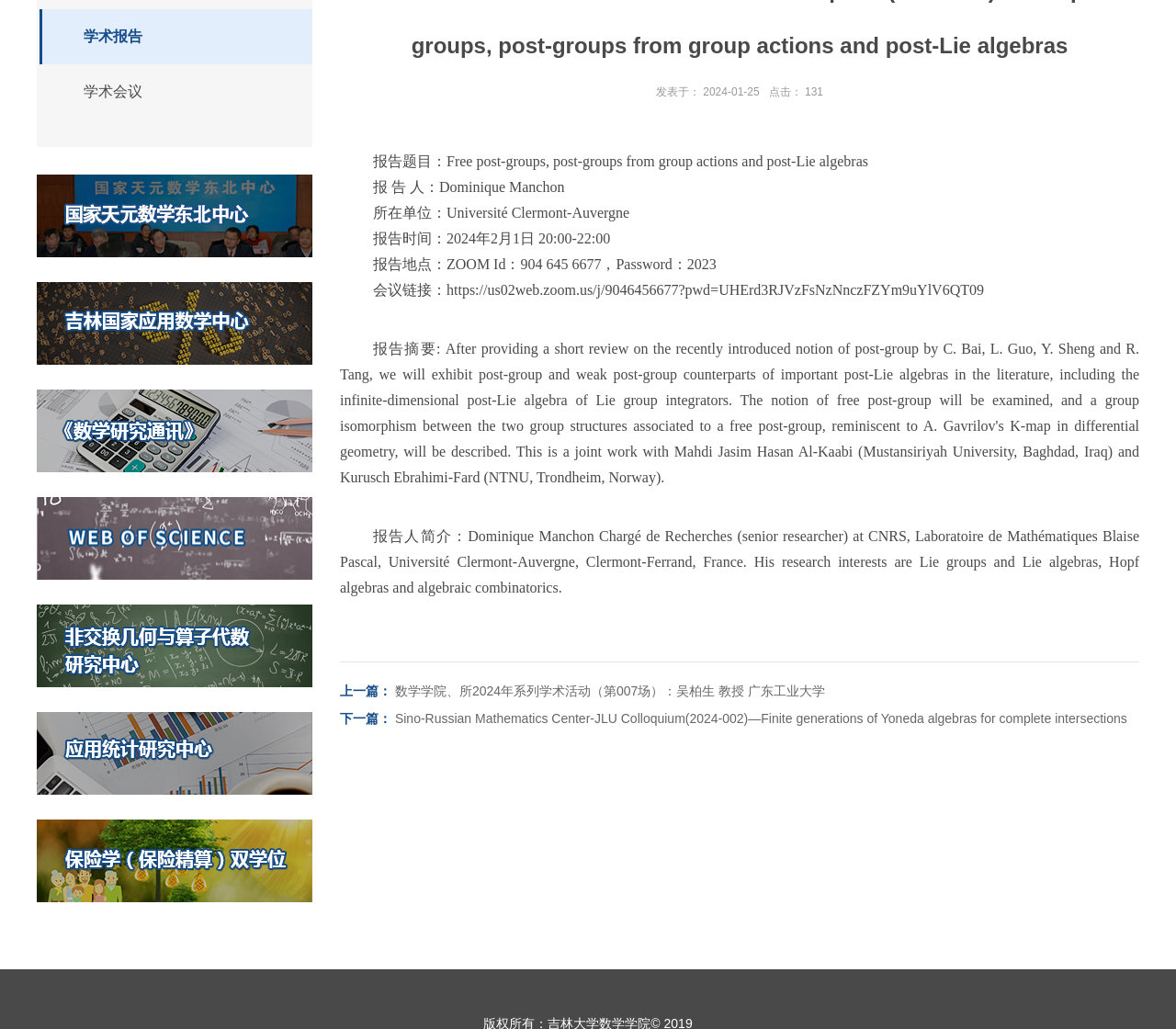Bounding box coordinates should be in the format (top-left x, top-left y, bottom-right x, bottom-right y) and all values should be floating point numbers between 0 and 1. Determine the bounding box coordinate for the UI element described as: title="Web of Science"

[0.031, 0.483, 0.266, 0.563]